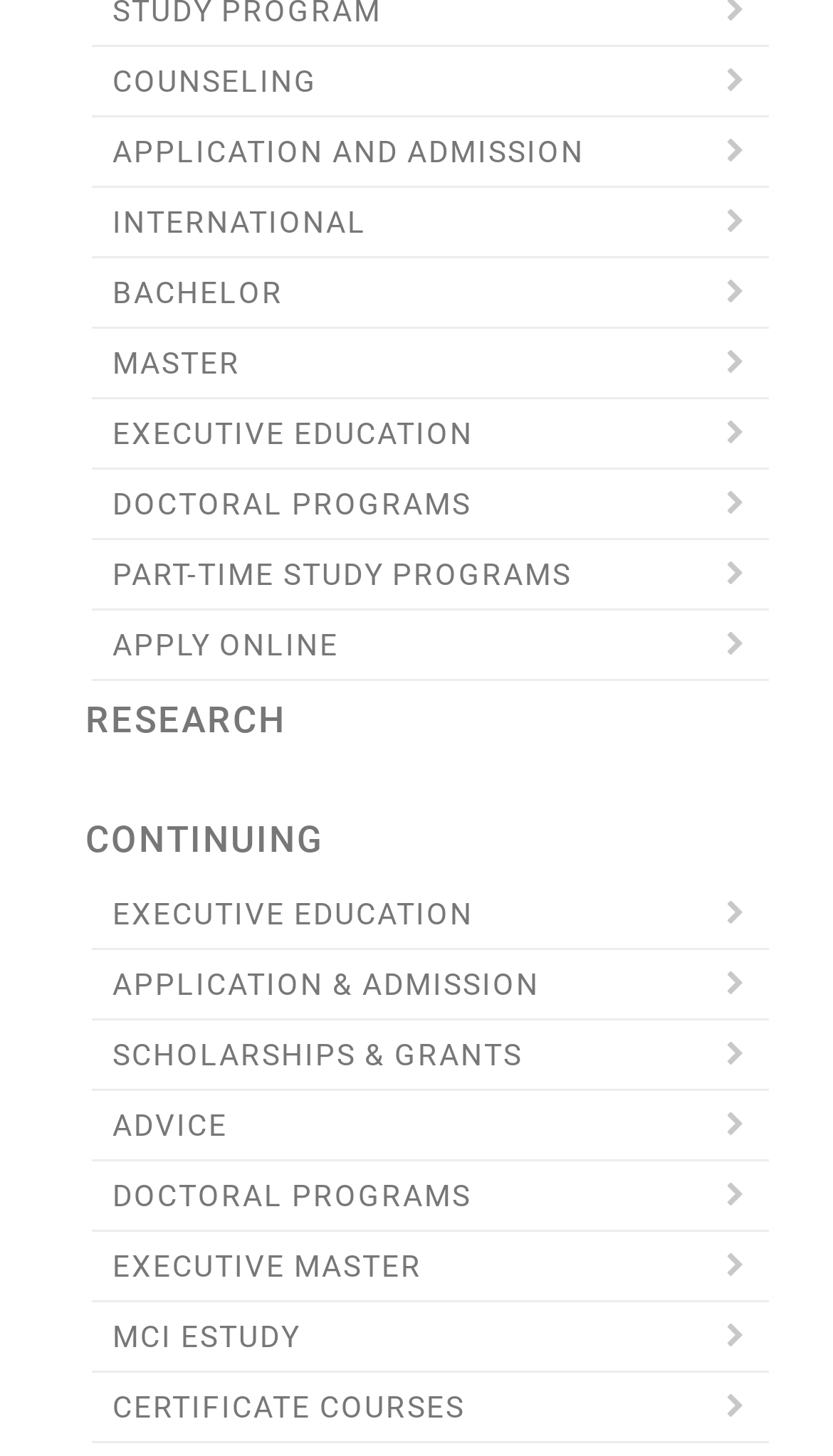Determine the bounding box coordinates for the area you should click to complete the following instruction: "View research".

[0.077, 0.468, 0.923, 0.521]